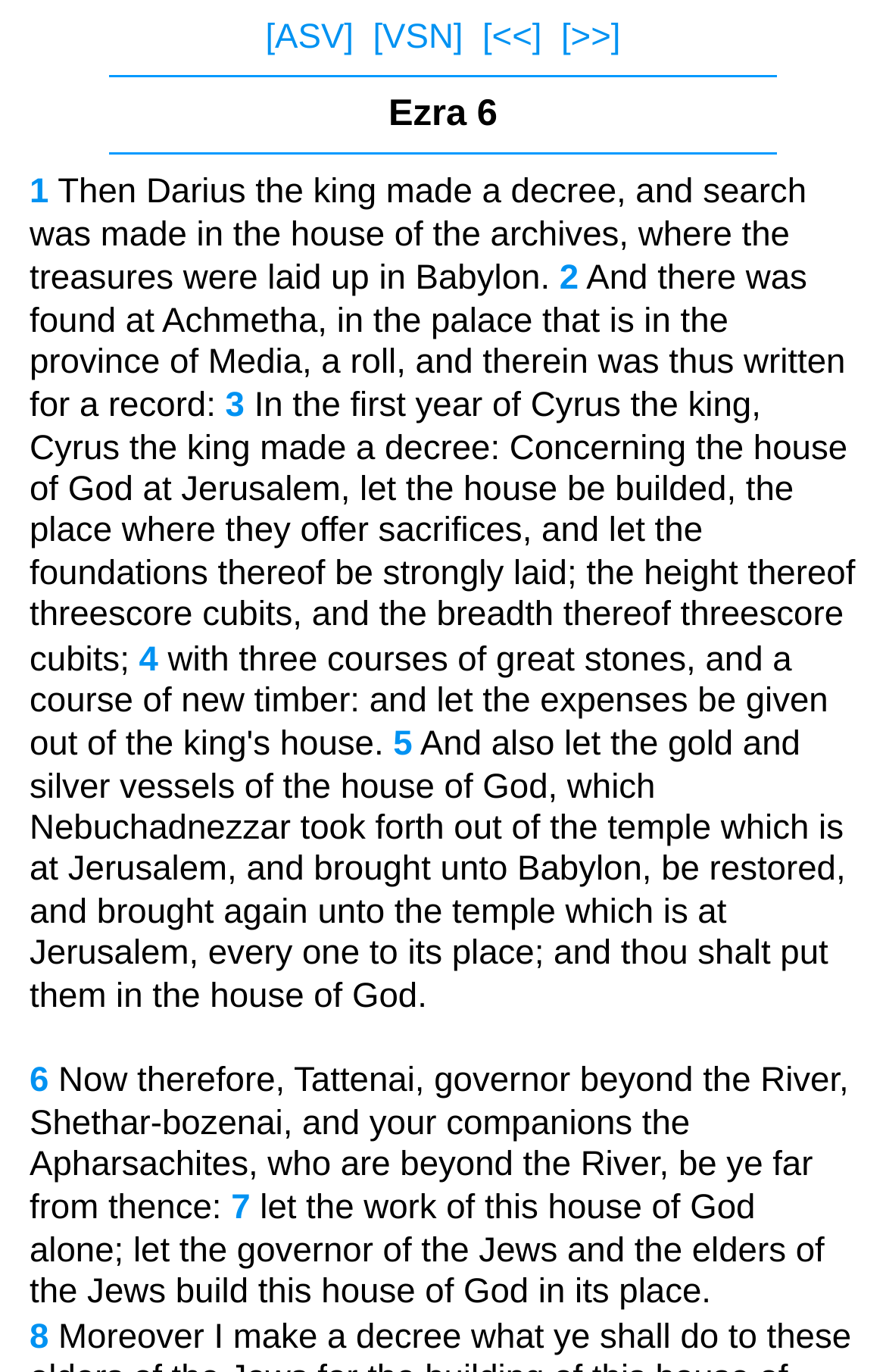What is the chapter title? Look at the image and give a one-word or short phrase answer.

Ezra 6